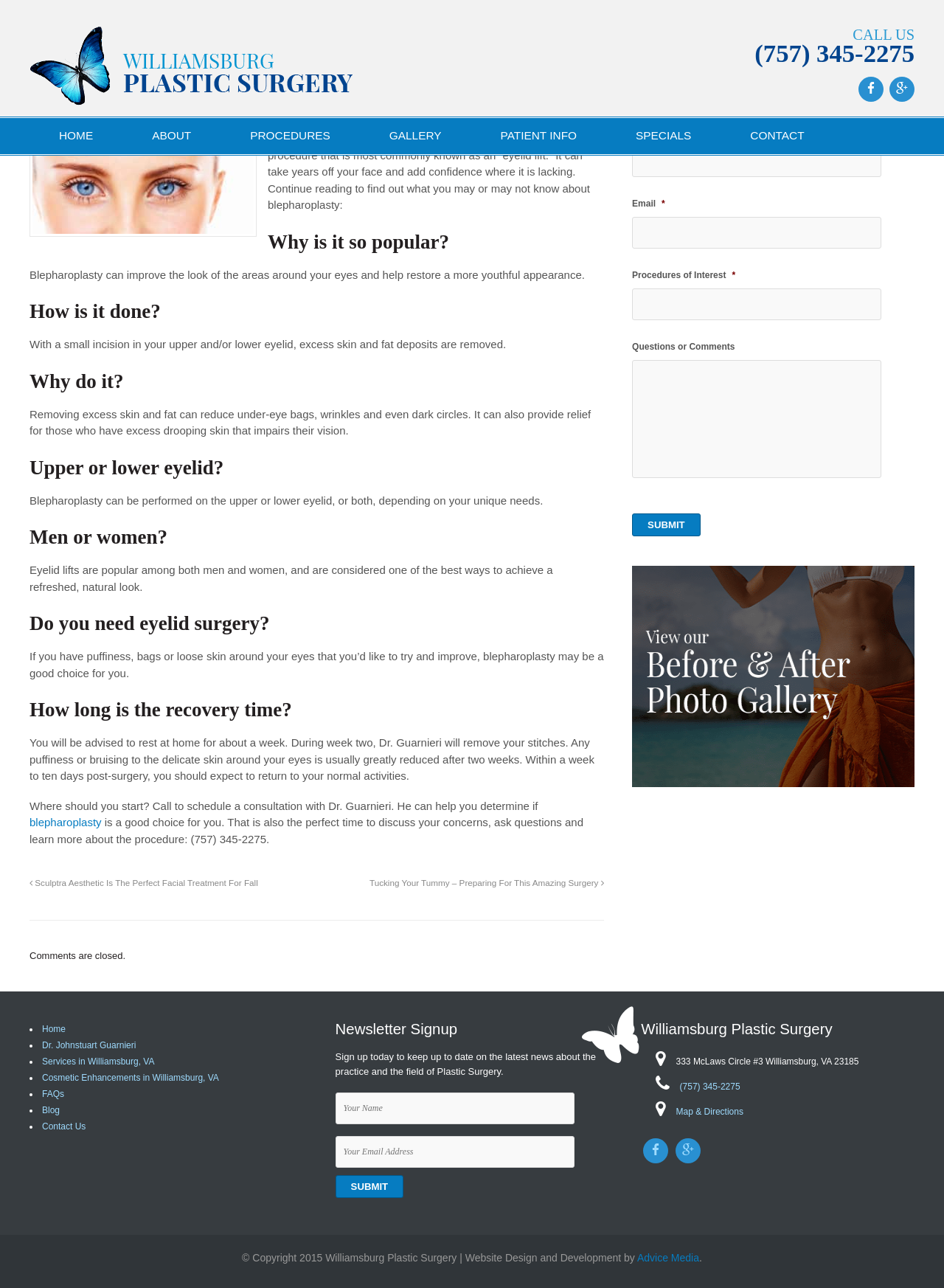Using the webpage screenshot and the element description Services in Williamsburg, VA, determine the bounding box coordinates. Specify the coordinates in the format (top-left x, top-left y, bottom-right x, bottom-right y) with values ranging from 0 to 1.

[0.045, 0.82, 0.164, 0.828]